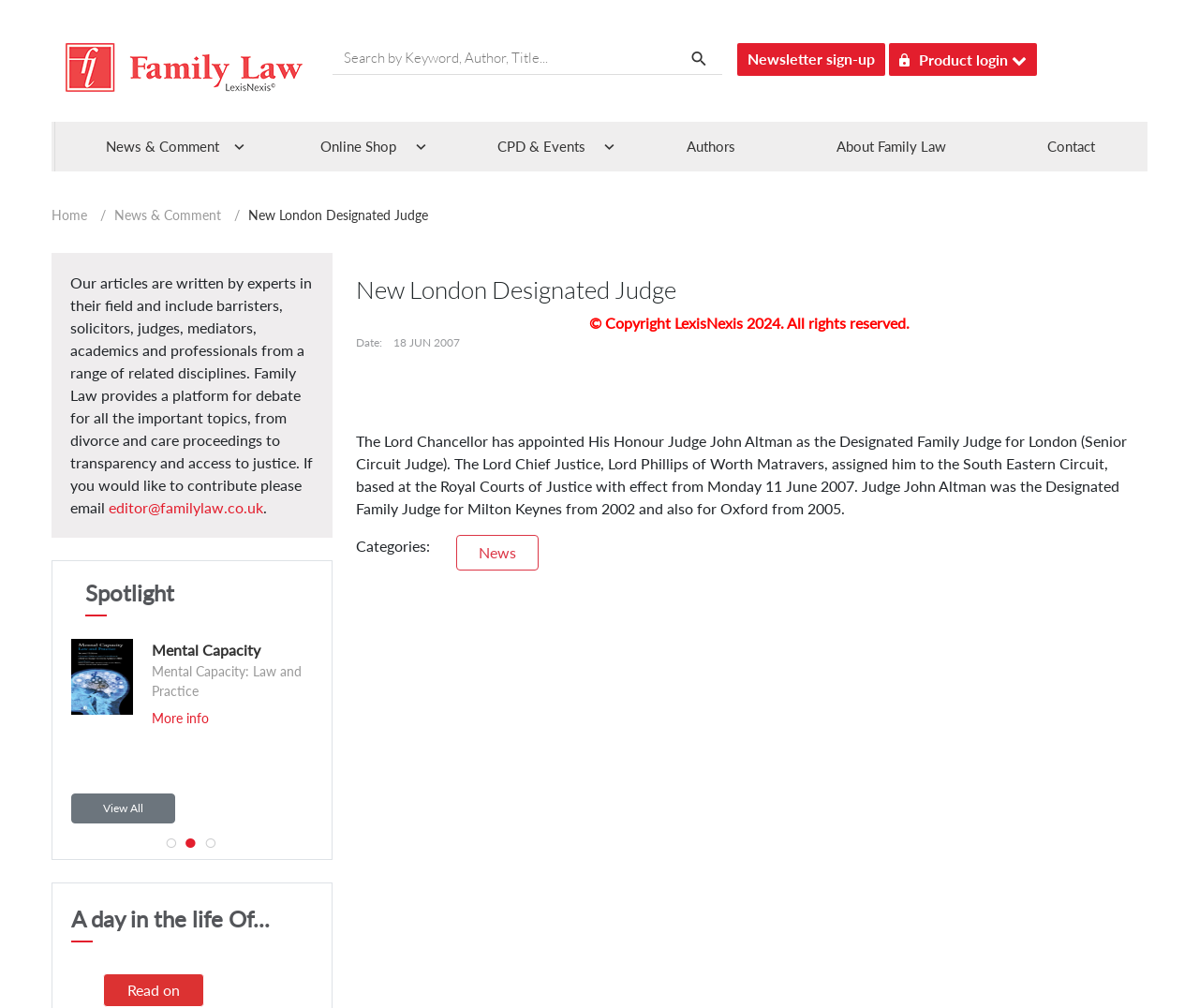Provide your answer to the question using just one word or phrase: What is the title of the book mentioned in the webpage?

Mental Capacity: Law and Practice